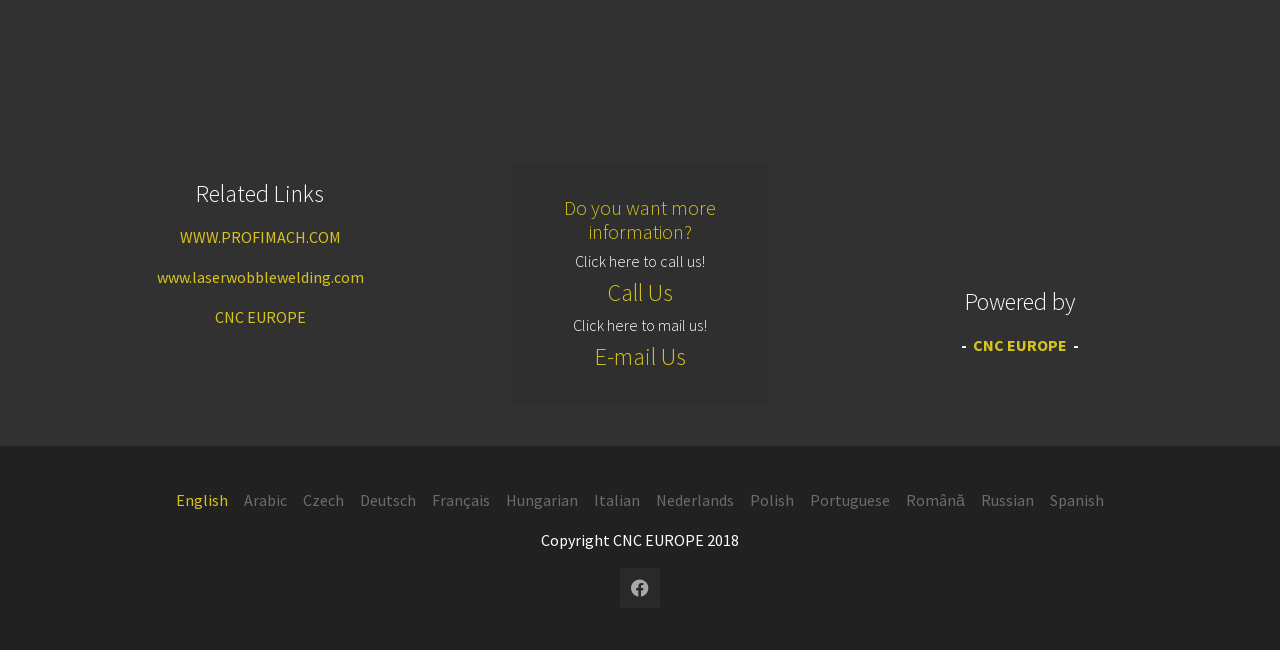Specify the bounding box coordinates for the region that must be clicked to perform the given instruction: "Click on the link to WWW.PROFIMACH.COM".

[0.14, 0.349, 0.266, 0.38]